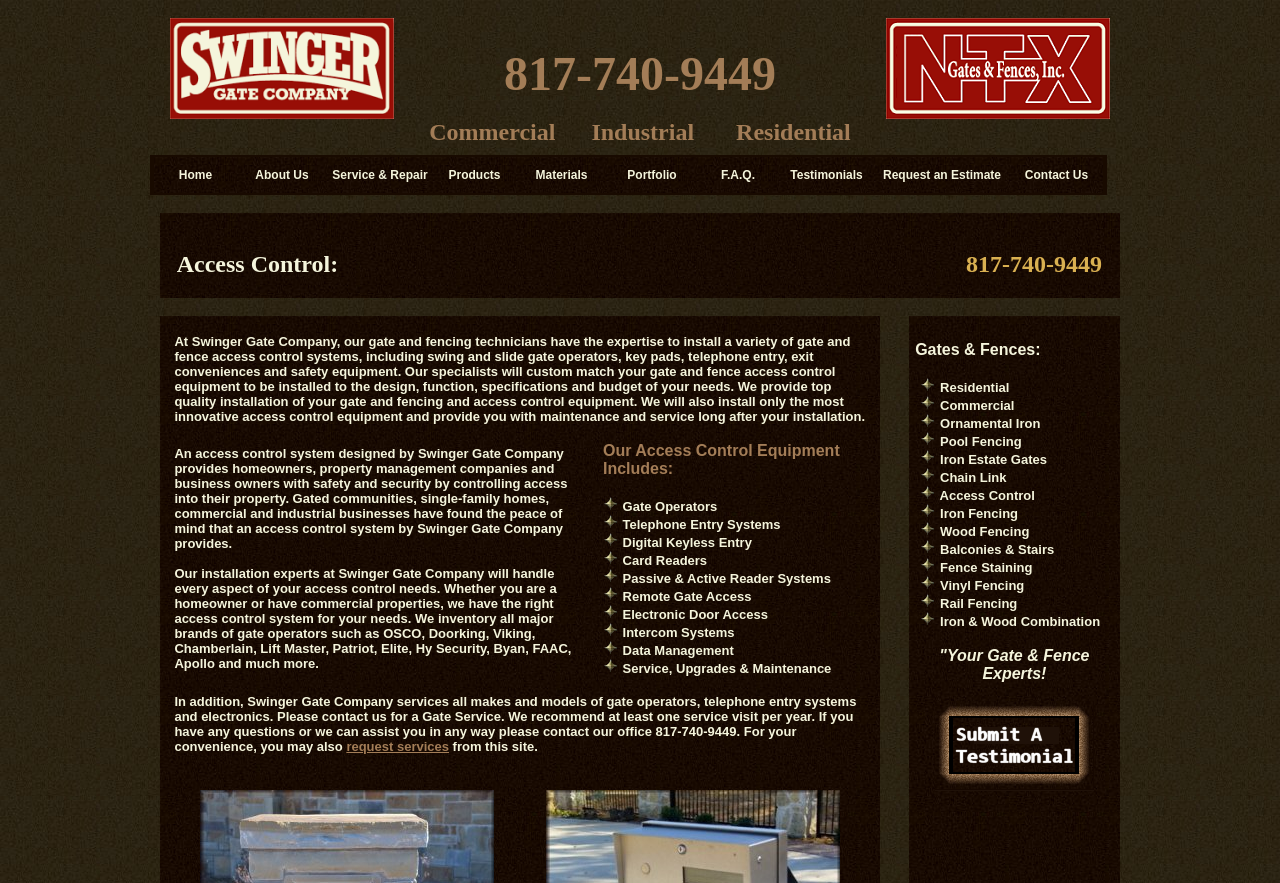What is the phone number for service?
Using the screenshot, give a one-word or short phrase answer.

817-740-9449